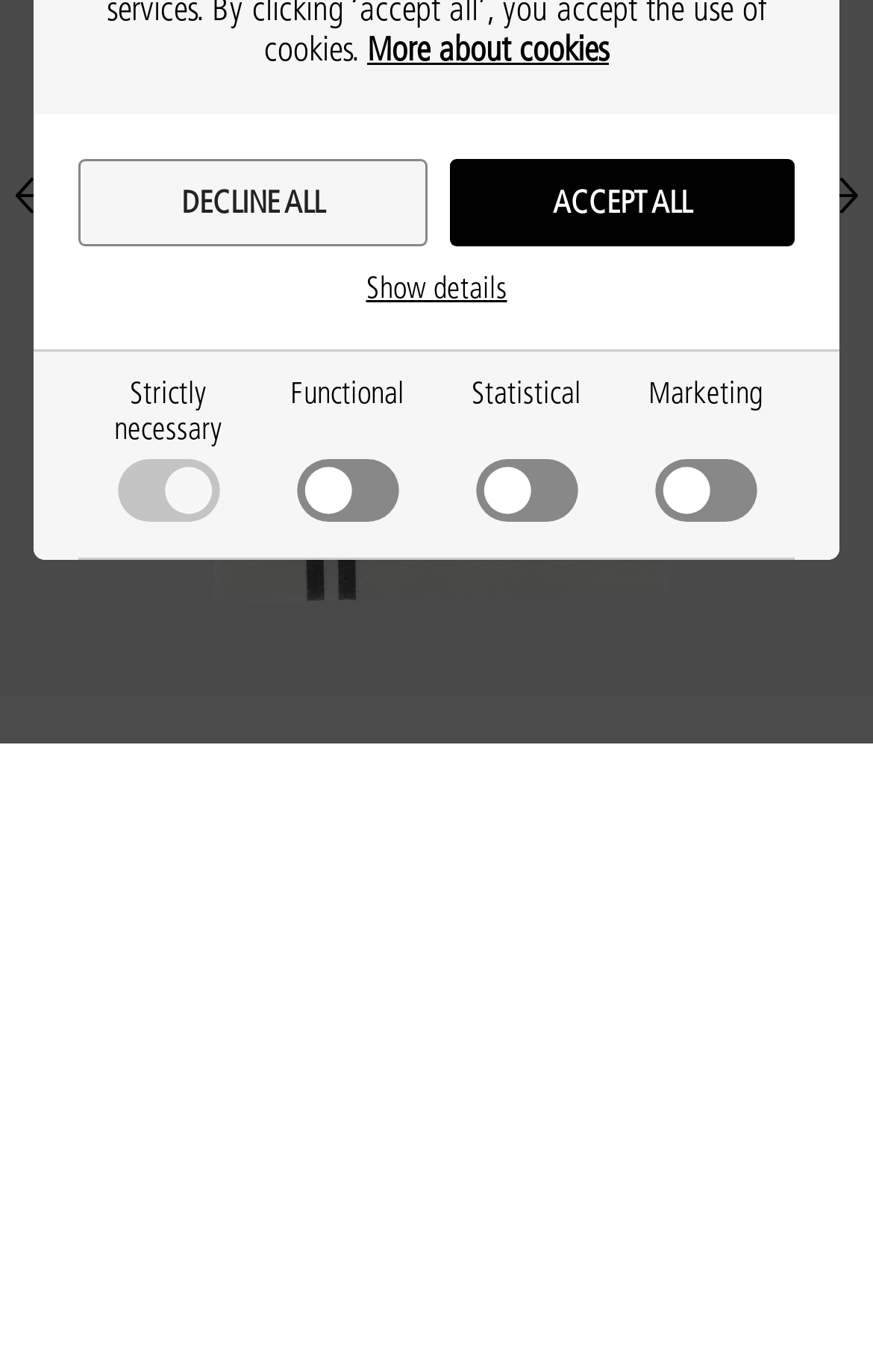Determine the bounding box for the described HTML element: "parent_node: Marketing name="cookie_cat_marketing"". Ensure the coordinates are four float numbers between 0 and 1 in the format [left, top, right, bottom].

[0.735, 0.277, 0.901, 0.394]